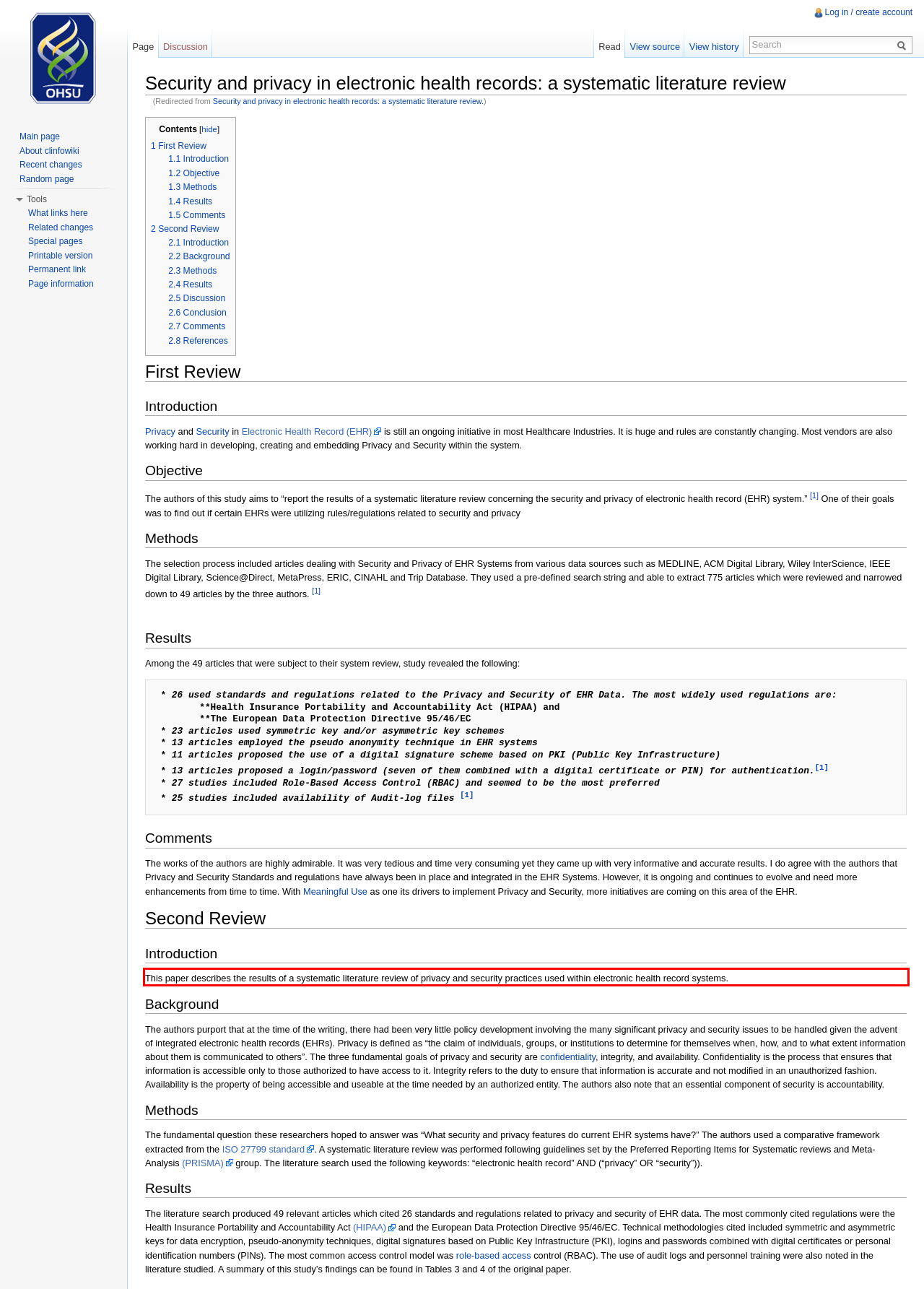Identify and extract the text within the red rectangle in the screenshot of the webpage.

This paper describes the results of a systematic literature review of privacy and security practices used within electronic health record systems.